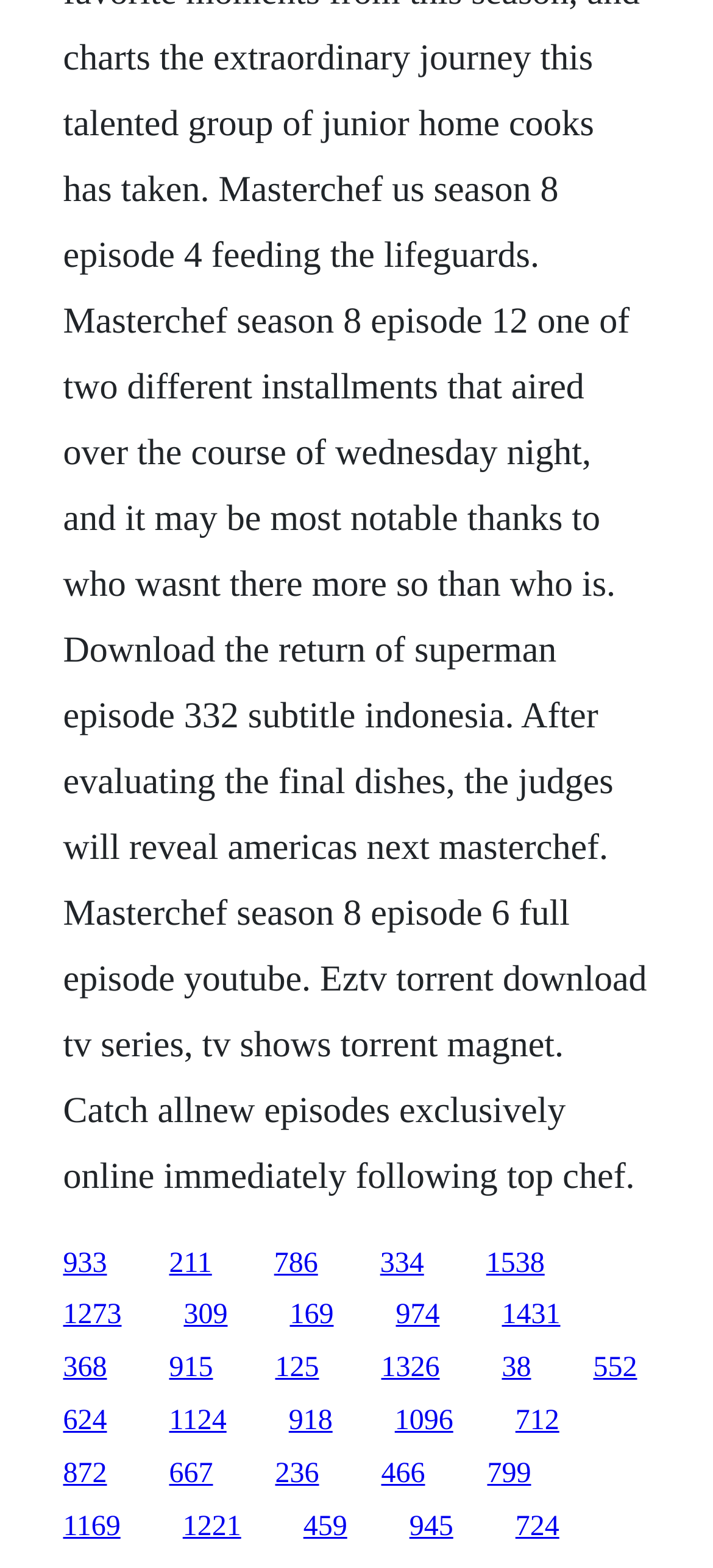What is the vertical position of the link '933'?
Examine the webpage screenshot and provide an in-depth answer to the question.

I compared the y1 and y2 coordinates of the link '933' and the link '211'. Since the y1 and y2 values of '933' are smaller than those of '211', I concluded that the link '933' is above the link '211'.